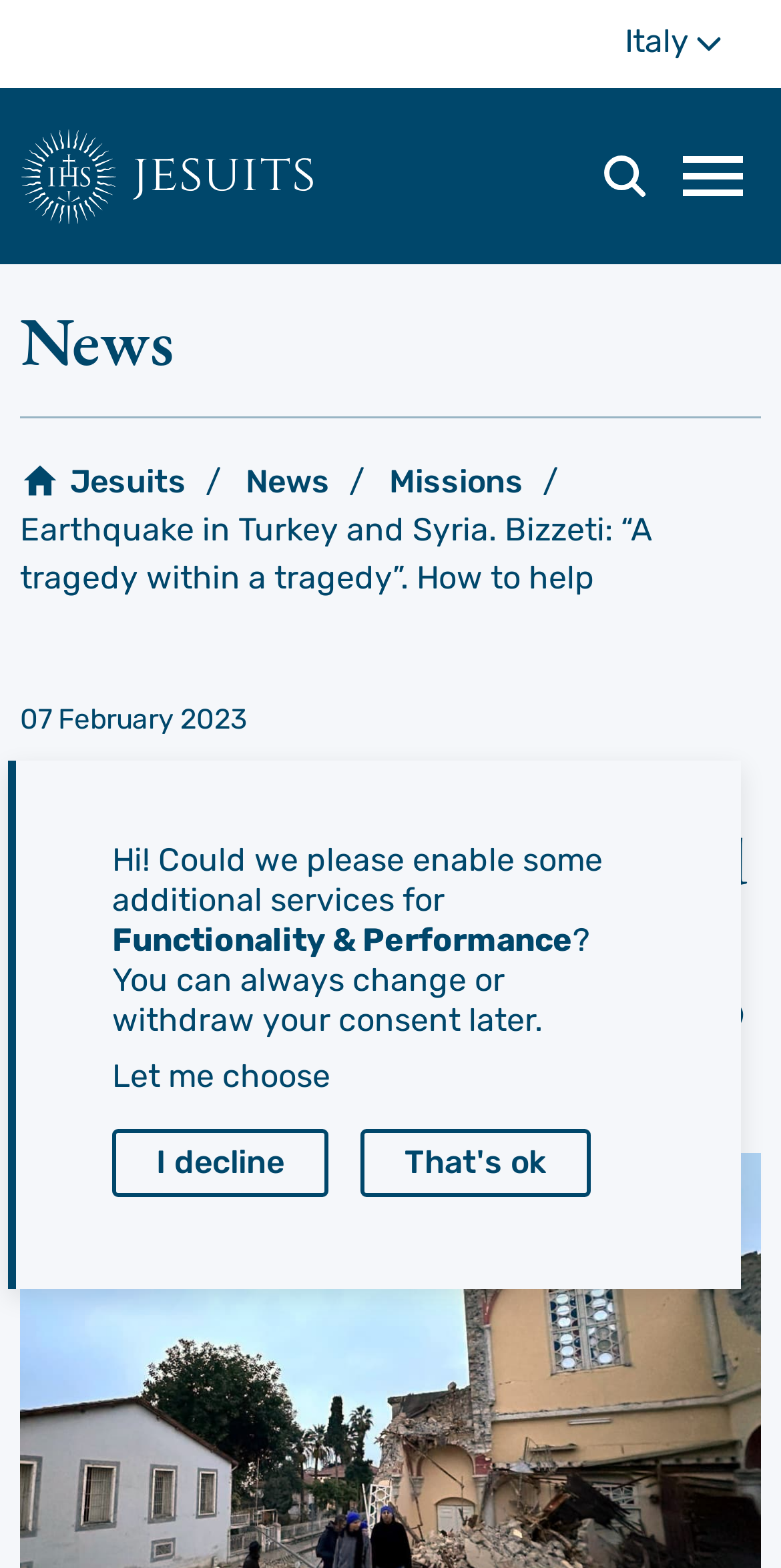Using the elements shown in the image, answer the question comprehensively: What is the date mentioned in the webpage content?

The question asks for the date mentioned in the webpage content. By examining the webpage content, I found that the date mentioned is 07 February 2023, which is displayed in the time element.